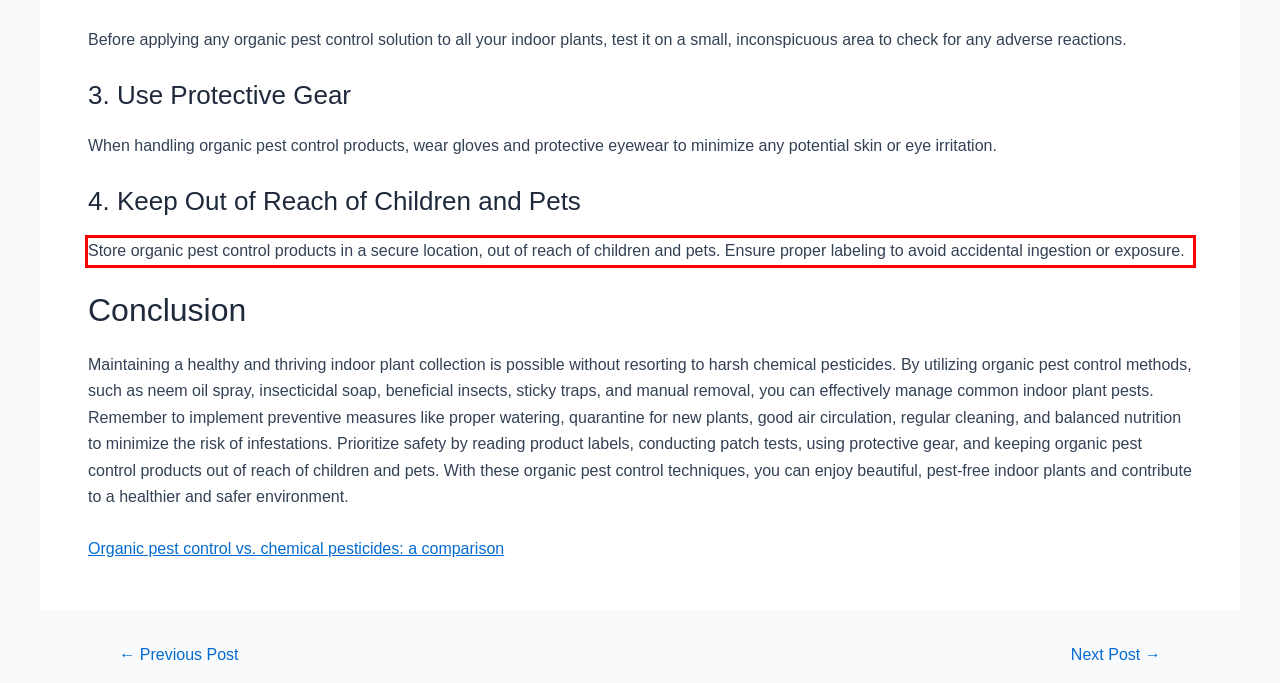You are provided with a screenshot of a webpage featuring a red rectangle bounding box. Extract the text content within this red bounding box using OCR.

Store organic pest control products in a secure location, out of reach of children and pets. Ensure proper labeling to avoid accidental ingestion or exposure.